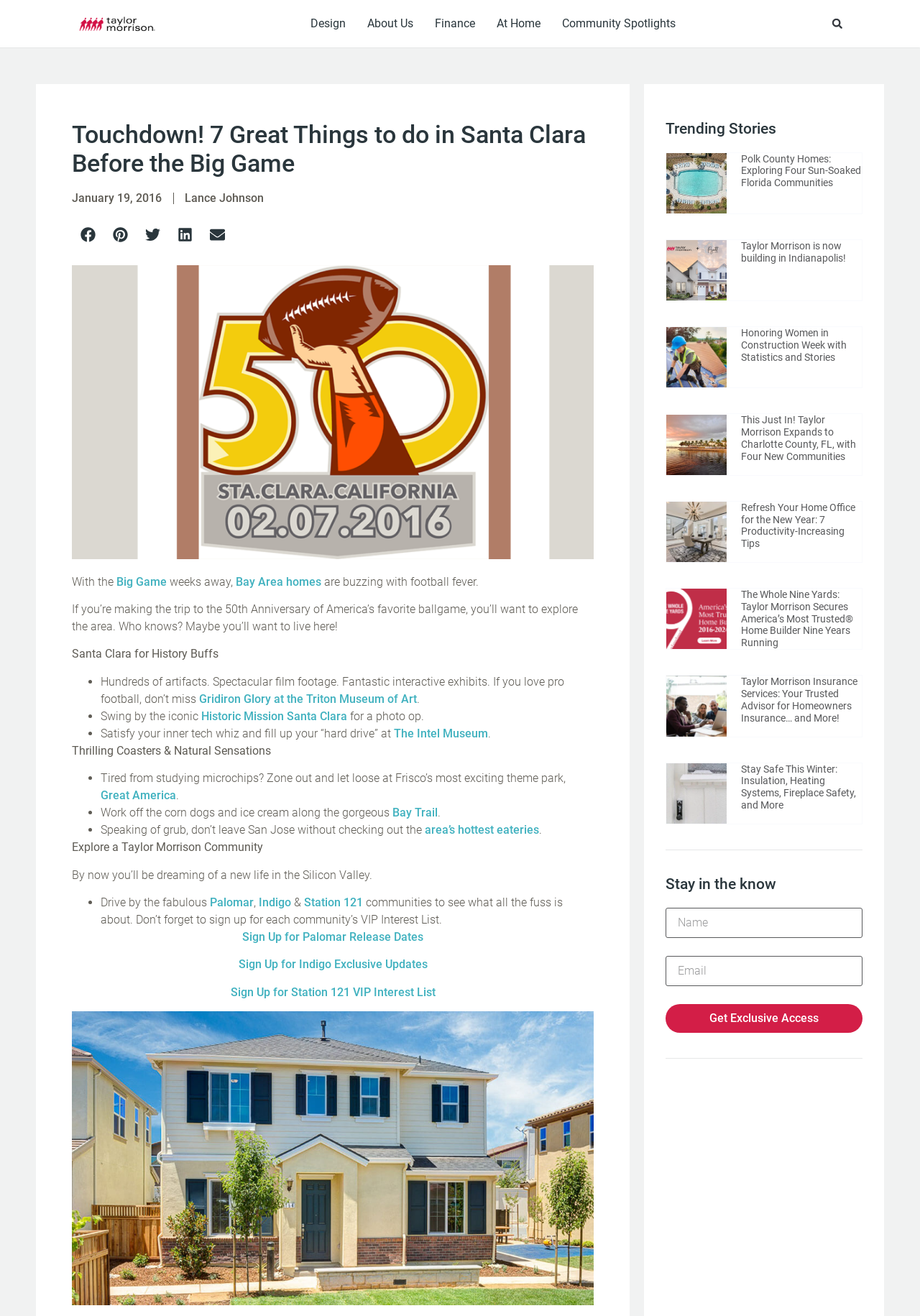Please determine the headline of the webpage and provide its content.

Touchdown! 7 Great Things to do in Santa Clara Before the Big Game